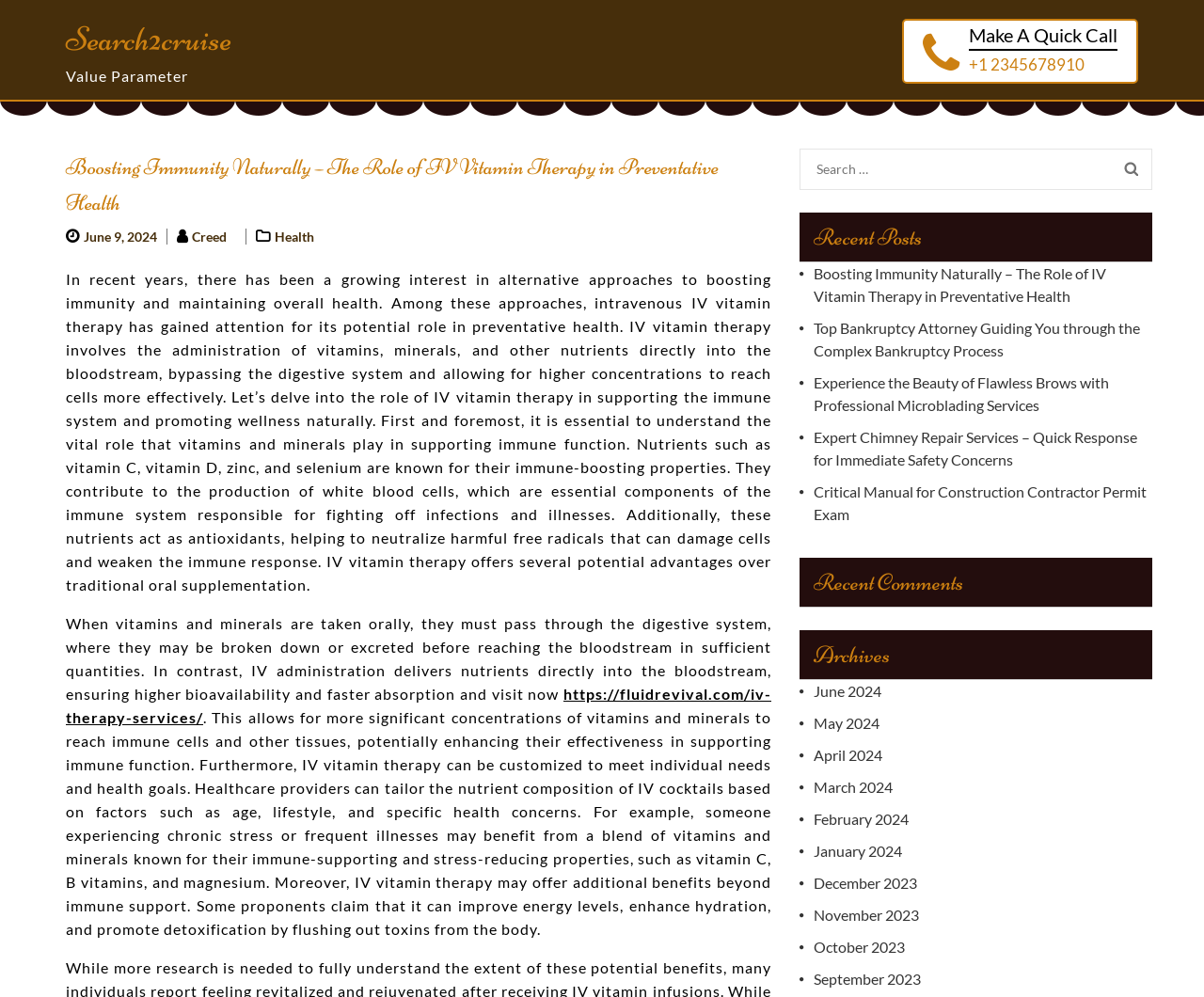What is the phone number to make a quick call?
Based on the visual information, provide a detailed and comprehensive answer.

I found the phone number by looking at the element with the text 'Make A Quick Call' and its adjacent link element which contains the phone number.